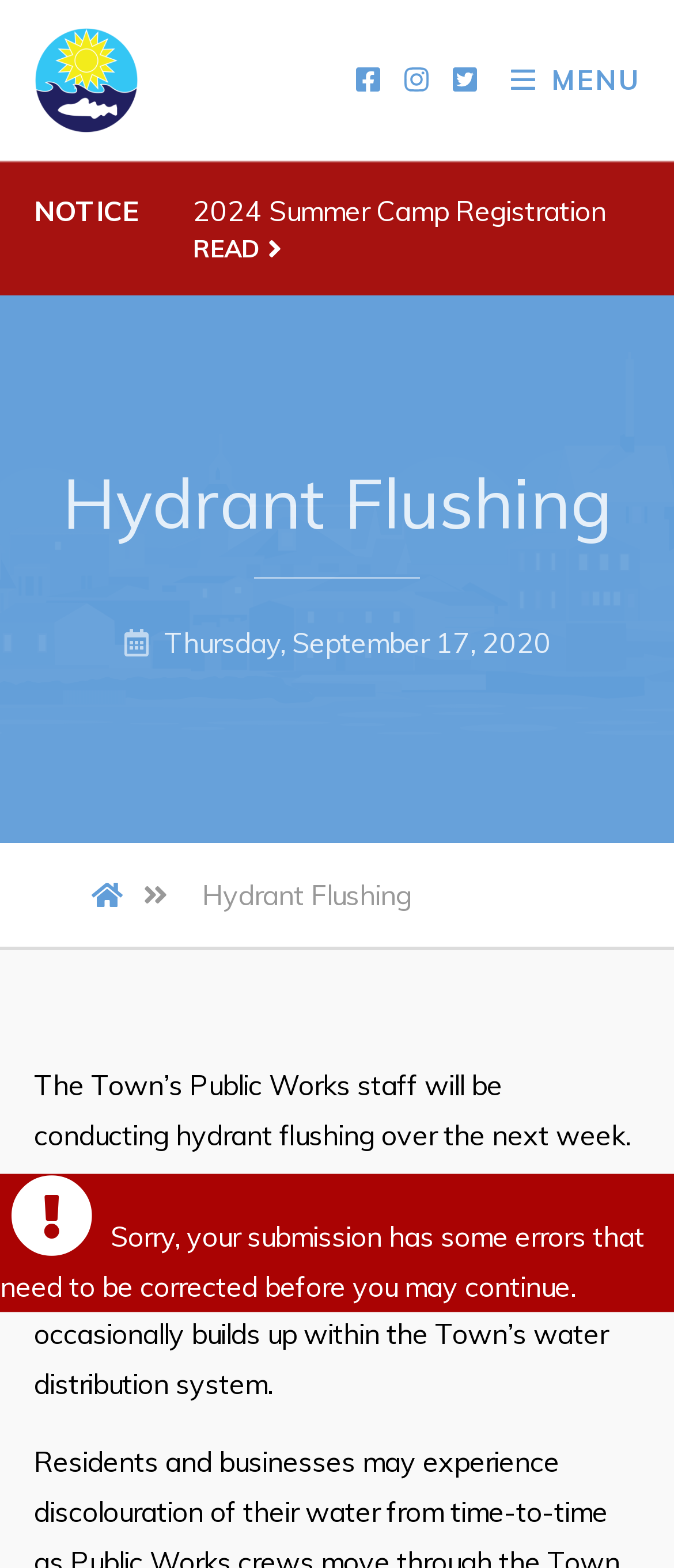Describe all the visual and textual components of the webpage comprehensively.

The webpage is about the town of Pouch Cove, with a focus on hydrant flushing. At the top left, there is a link to the town's homepage, accompanied by a small image of the town's logo. Next to it, there are links to the town's social media profiles on Facebook, Instagram, and Twitter. 

On the top right, there is a menu with a "MENU" label and a "CLOSE MENU" button. The menu contains links to various sections of the town's website, including Town Hall, Your Council, Town Staff & Contact Information, and more.

Below the menu, there is a prominent notice about 2024 Summer Camp Registration. This notice contains a heading "Hydrant Flushing" and a subheading with the date "Thursday, September 17, 2020". The notice also includes a brief description of the hydrant flushing process, explaining its purpose and benefits.

The rest of the page is divided into sections, with links to various topics such as Work, Live, and Community Groups & Volunteering. There are also links to specific pages, including Job Opportunities, Business Directory, and Parks, Recreation, & Leisure.

At the bottom of the page, there is an error message stating that the submission has some errors that need to be corrected before continuing.